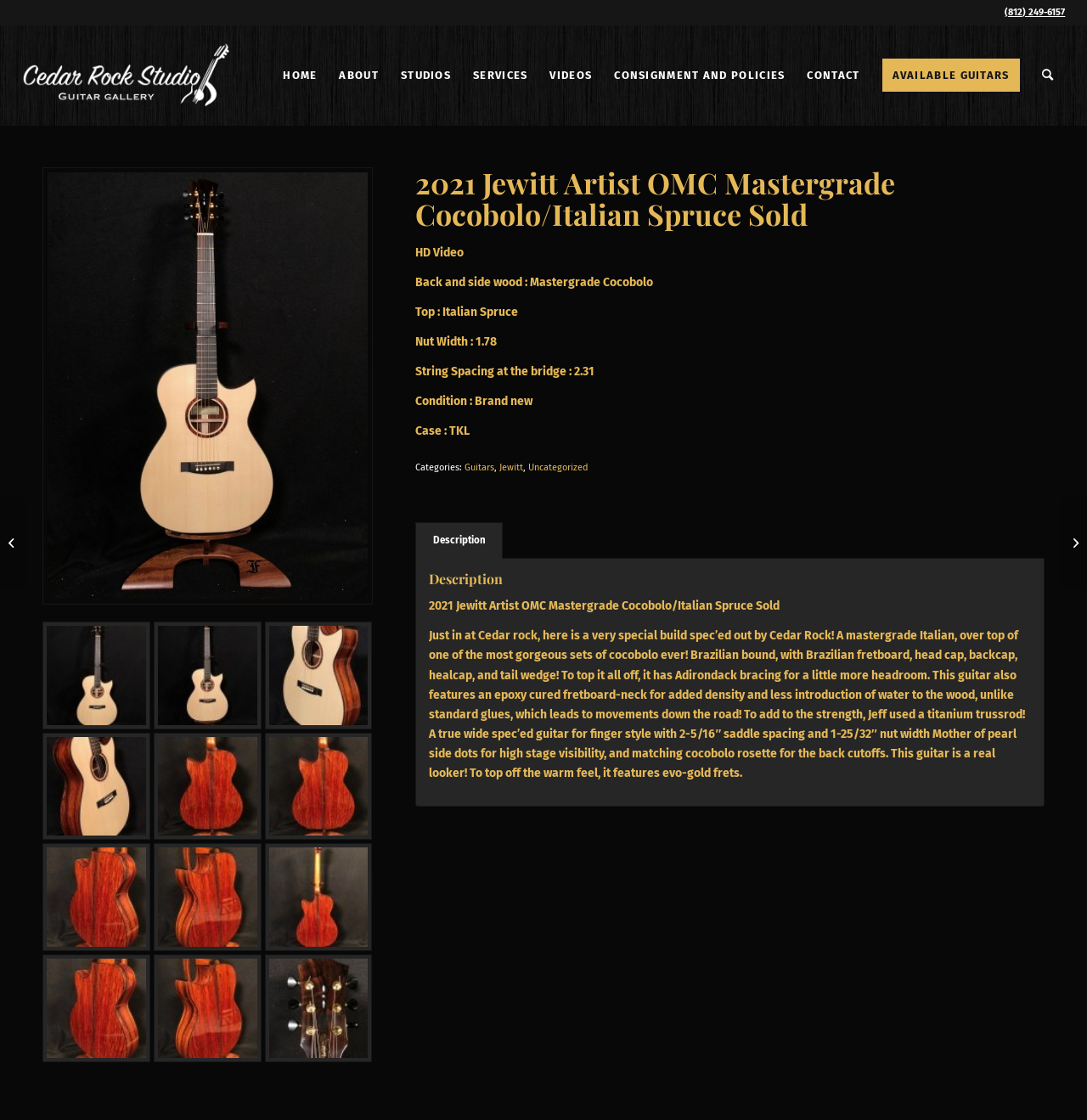Could you determine the bounding box coordinates of the clickable element to complete the instruction: "View the 'MERRY KISSES' post"? Provide the coordinates as four float numbers between 0 and 1, i.e., [left, top, right, bottom].

None